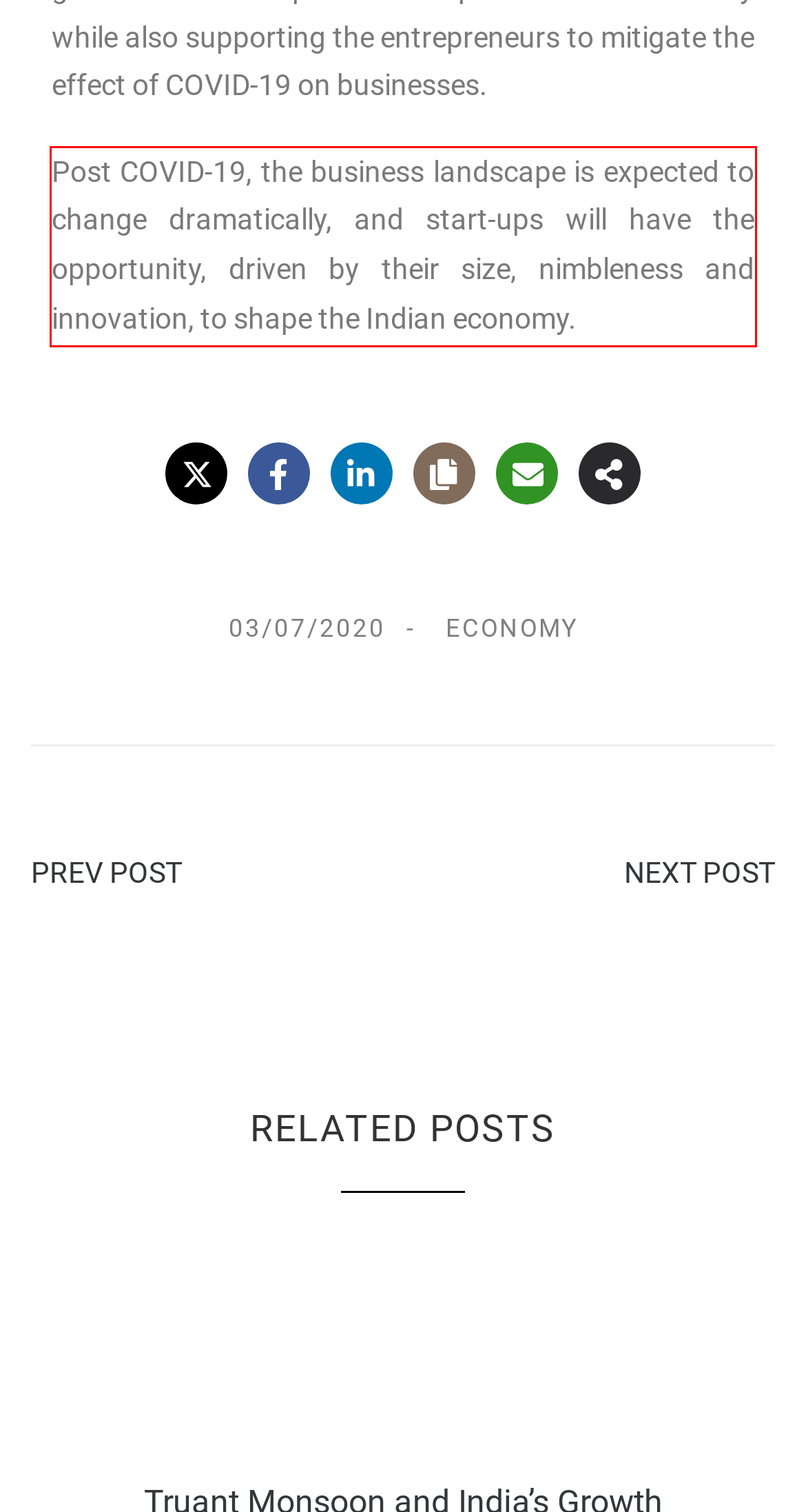Identify and transcribe the text content enclosed by the red bounding box in the given screenshot.

Post COVID-19, the business landscape is expected to change dramatically, and start-ups will have the opportunity, driven by their size, nimbleness and innovation, to shape the Indian economy.